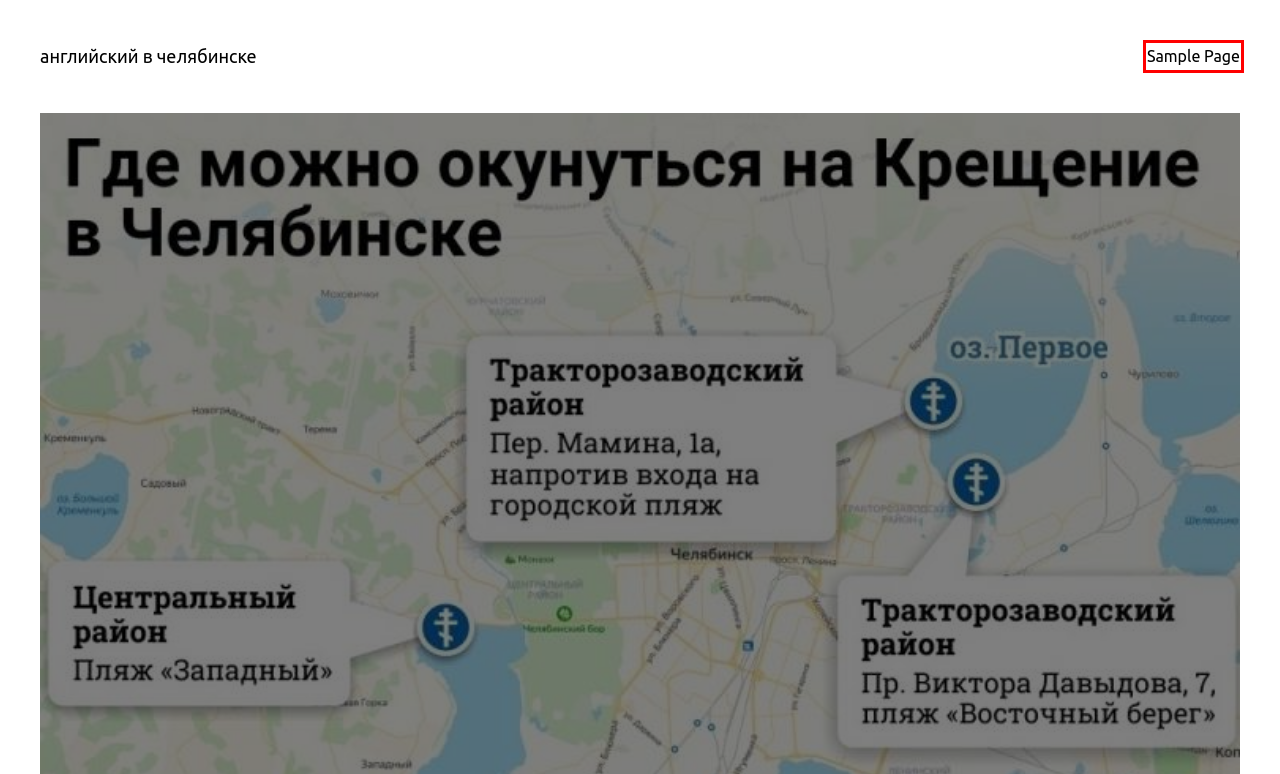Observe the webpage screenshot and focus on the red bounding box surrounding a UI element. Choose the most appropriate webpage description that corresponds to the new webpage after clicking the element in the bounding box. Here are the candidates:
A. прогноз погоды челябинск перевести на английский гугл - английский в челябинске
B. прогноз погоды челябинск перевести на английский бесплатно - английский в челябинске
C. английский в челябинске - английский в челябинске. Изучение английского языка интенсив.
D. Sample Page - английский в челябинске
E. Архивы английский в челябинске - английский в челябинске
F. прогноз погоды челябинск перевести на английский - английский в челябинске
G. прогноз погоды челябинск перевести на английский 9 класс - английский в челябинске
H. Инструмент создания блогов, платформа для публикаций и CMS | WordPress.org Русский

D